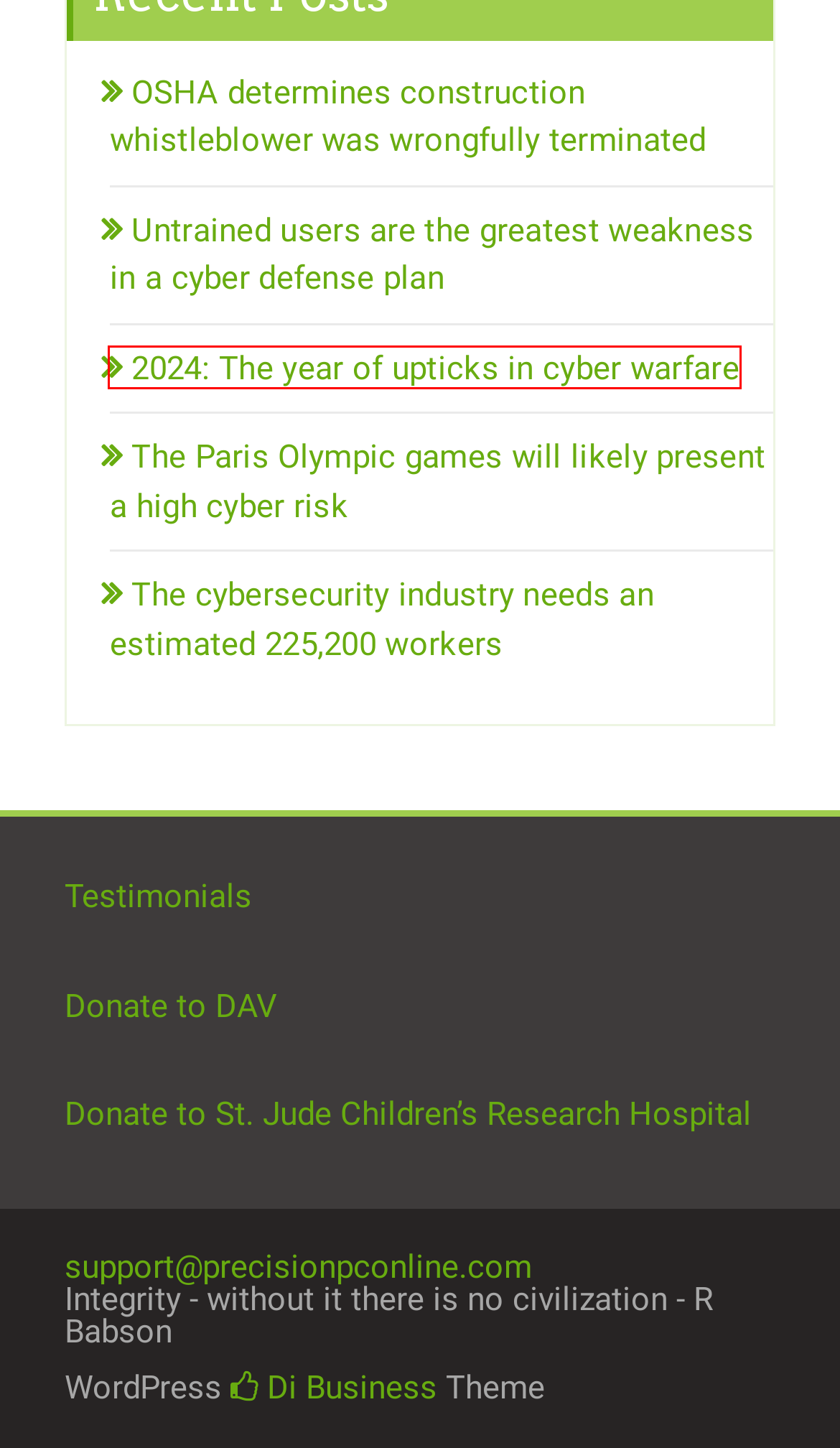Given a webpage screenshot with a red bounding box around a particular element, identify the best description of the new webpage that will appear after clicking on the element inside the red bounding box. Here are the candidates:
A. OSHA determines construction whistleblower was wrongfully terminated - Precision PC Repair
B. Helps Manage Remote Security Staff - Precision PC Repair
C. Untrained users are the greatest weakness in a cyber defense plan - Precision PC Repair
D. Online Donations - St. Jude Children’s Research Hospital
E. About - Precision PC Repair
F. The Paris Olympic games will likely present a high cyber risk - Precision PC Repair
G. Latest Cyber News - Precision PC Repair
H. 2024: The year of upticks in cyber warfare - Precision PC Repair

H